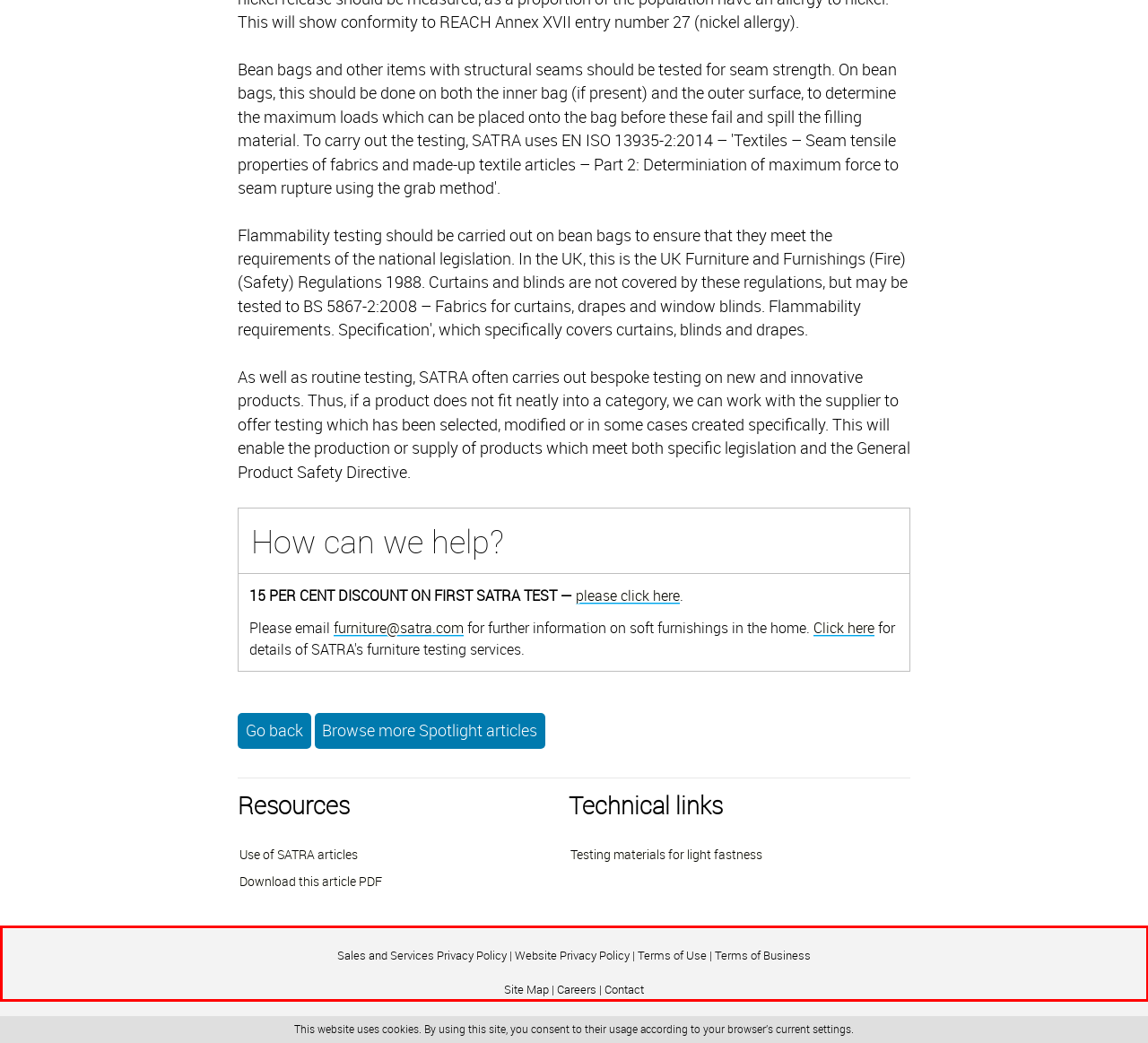You are given a screenshot of a webpage with a UI element highlighted by a red bounding box. Please perform OCR on the text content within this red bounding box.

Sales and Services Privacy Policy | Website Privacy Policy | Terms of Use | Terms of Business | Site Map | Careers | Contact